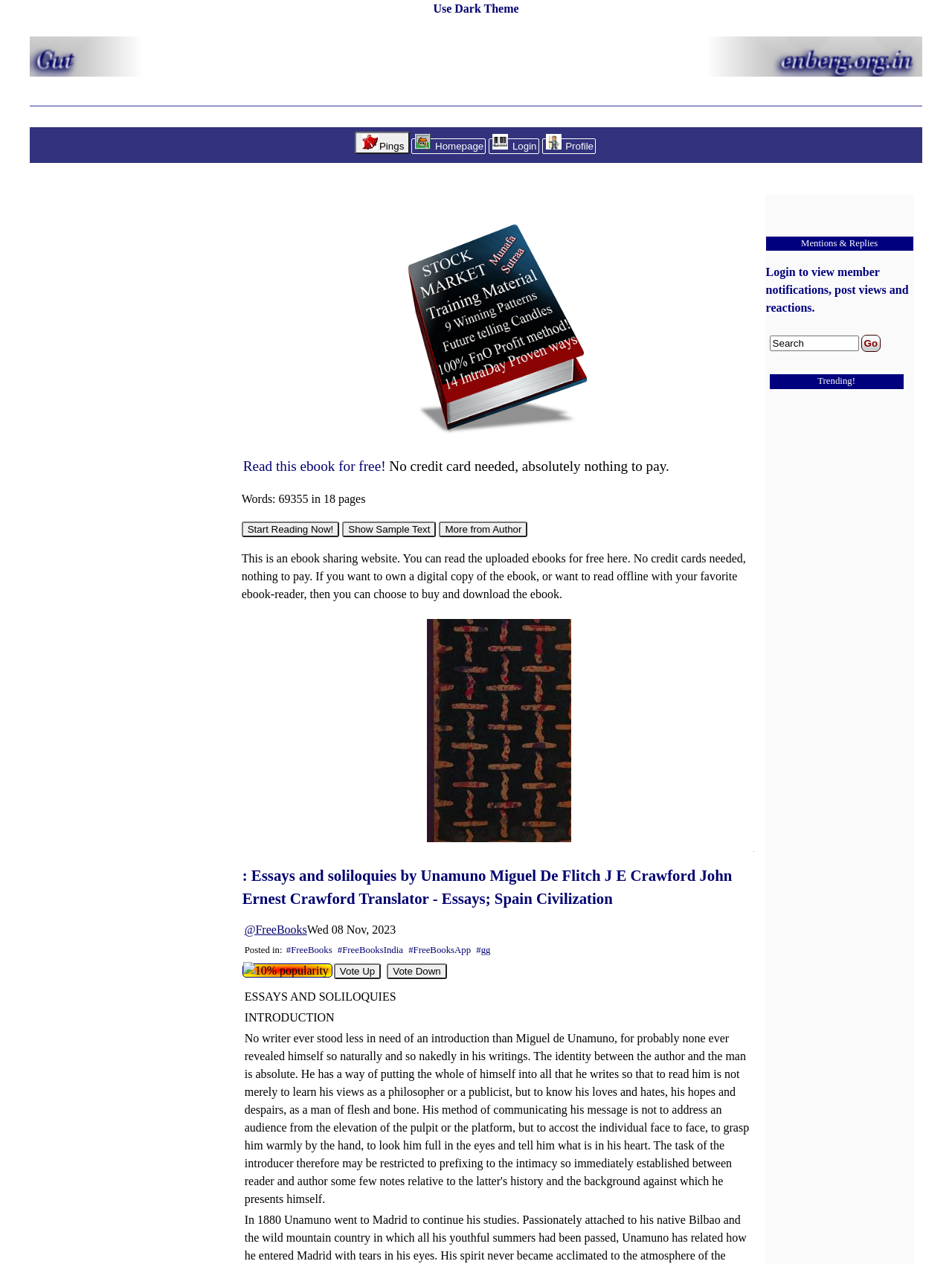Please locate the bounding box coordinates of the element that should be clicked to complete the given instruction: "Go to homepage".

[0.432, 0.11, 0.51, 0.122]